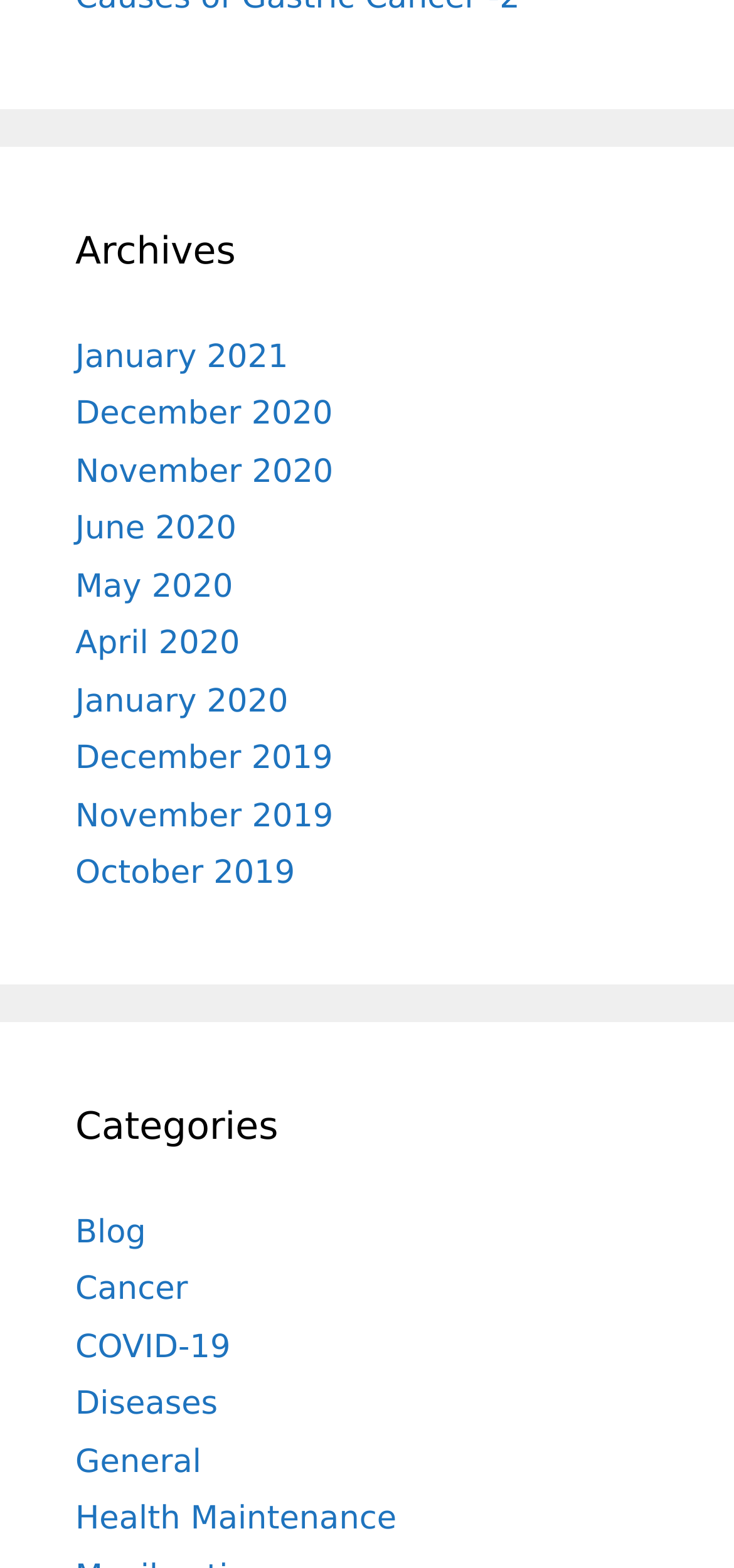Please identify the bounding box coordinates of the area that needs to be clicked to follow this instruction: "read about COVID-19".

[0.103, 0.847, 0.314, 0.871]